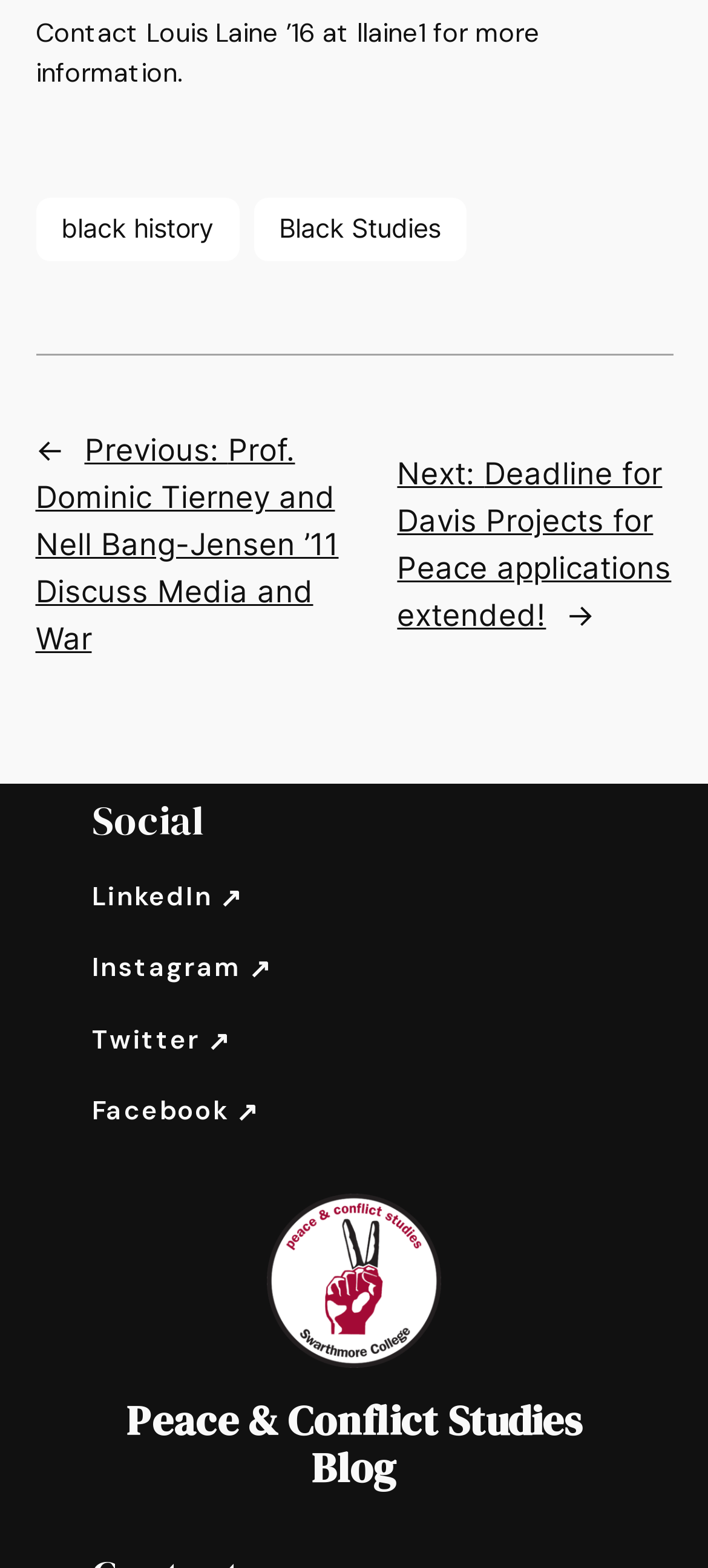Please give a succinct answer using a single word or phrase:
What is the title of the blog?

Peace & Conflict Studies Blog